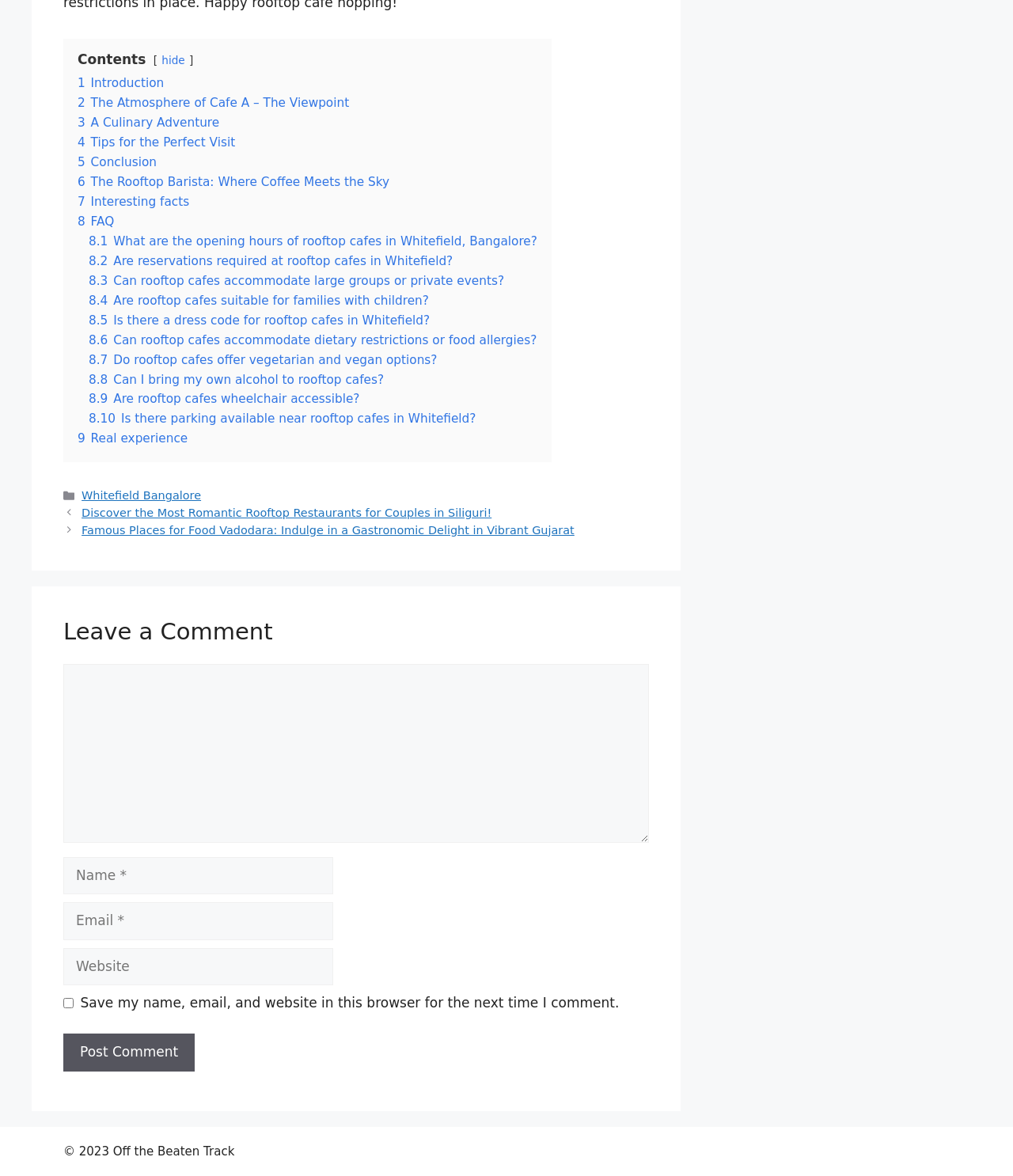How many textboxes are in the comment section?
Craft a detailed and extensive response to the question.

I examined the comment section and found four textboxes: 'Comment', 'Name', 'Email', and 'Website'.